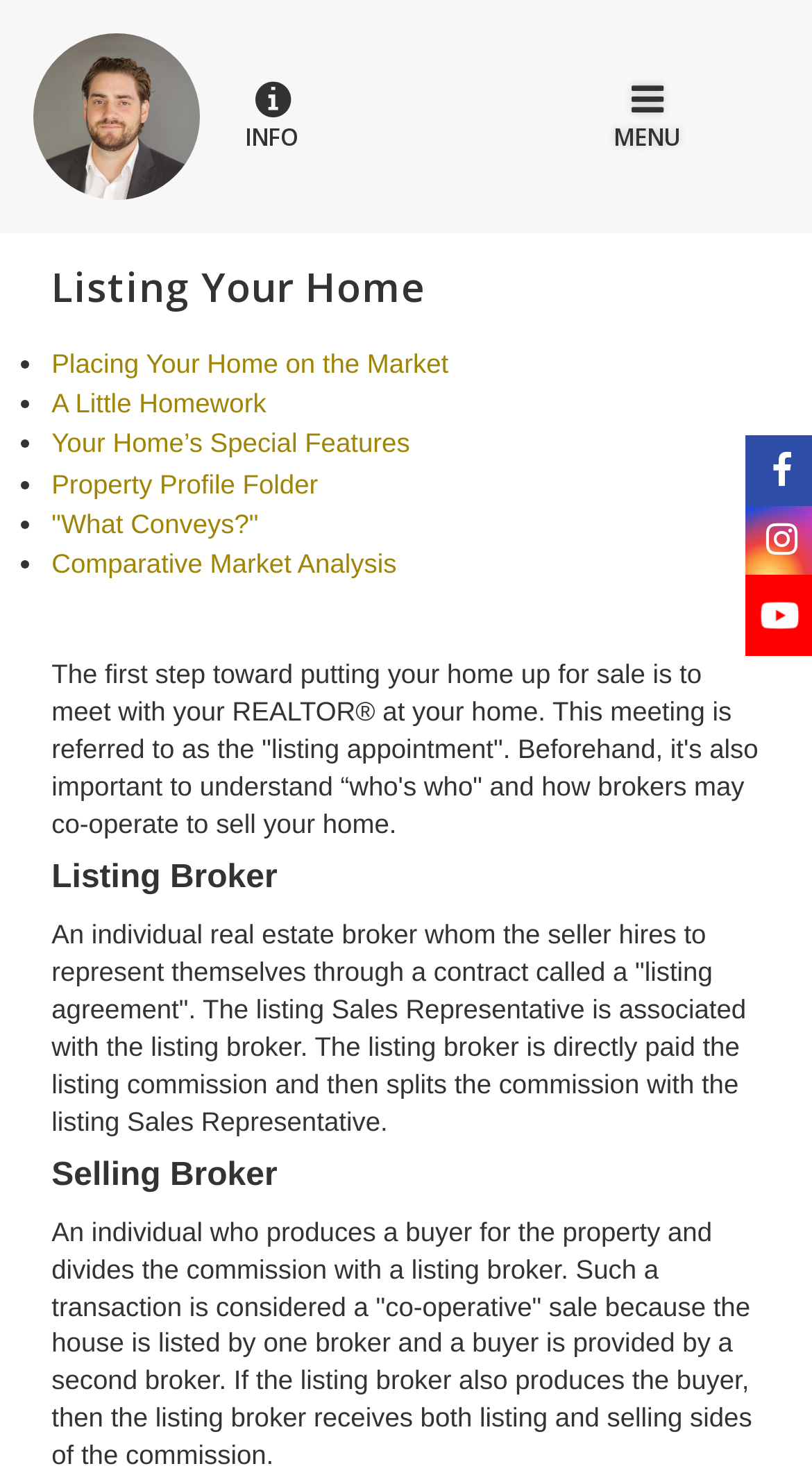Based on the provided description, "INFO", find the bounding box of the corresponding UI element in the screenshot.

[0.287, 0.047, 0.383, 0.113]